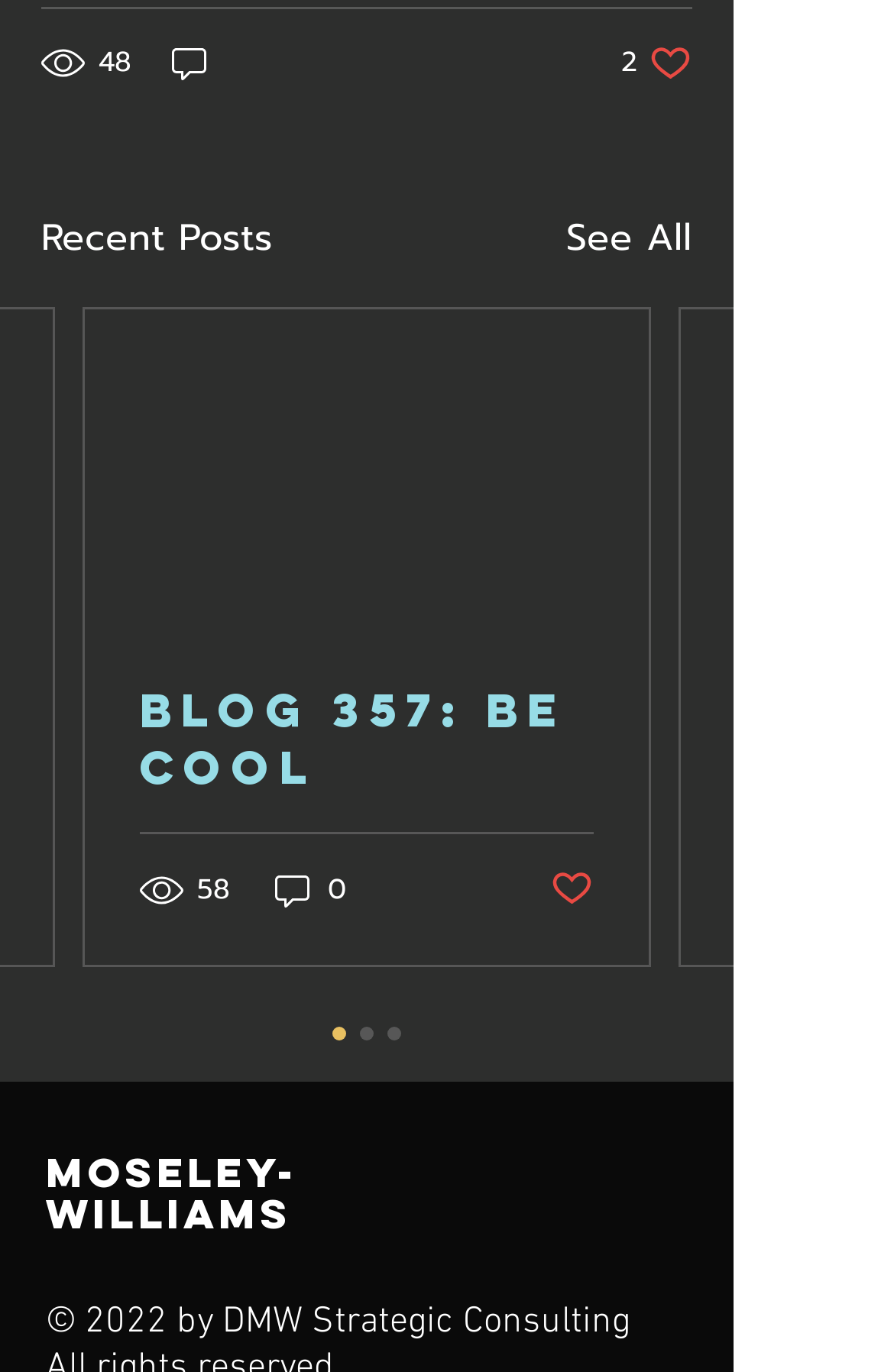Examine the image and give a thorough answer to the following question:
How many views does the first post have?

I found the answer by looking at the first post's view count, which is displayed as '48 views' next to an image.